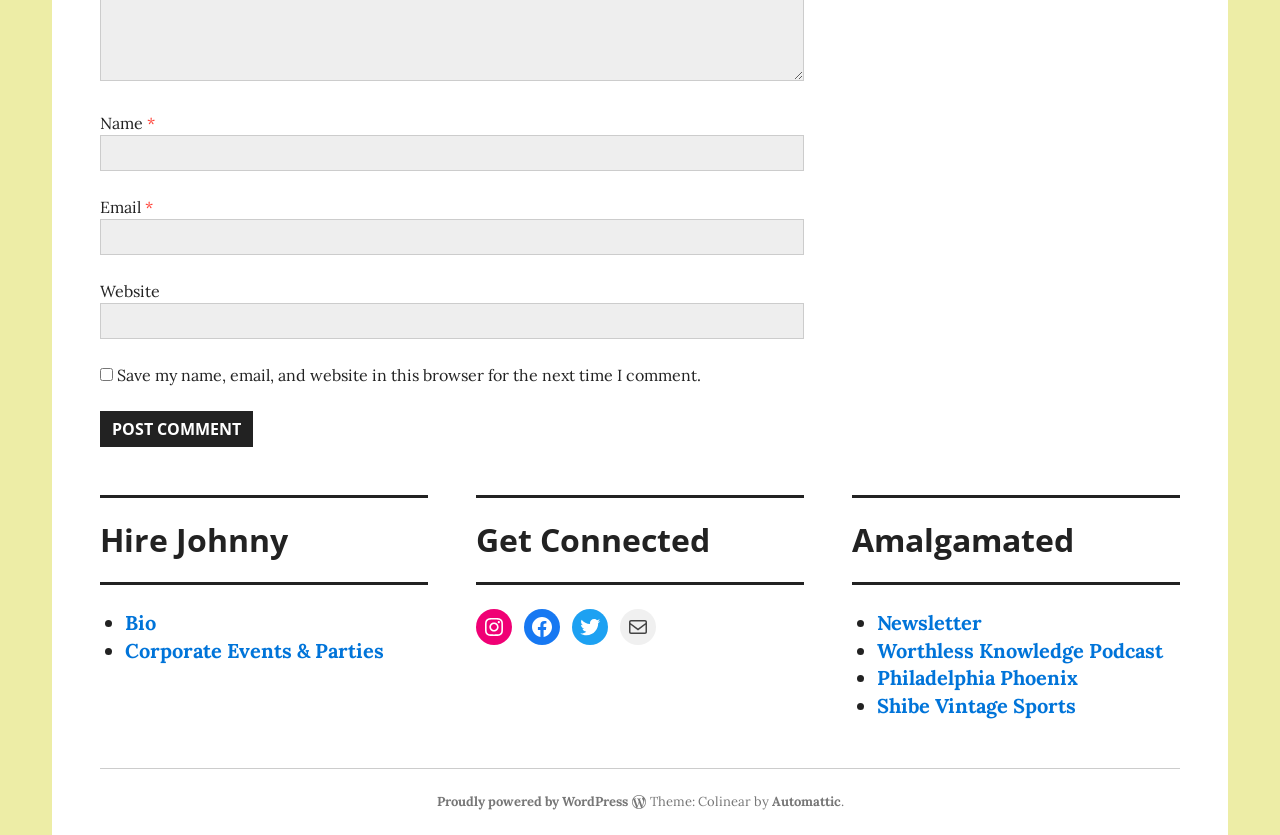Please specify the bounding box coordinates for the clickable region that will help you carry out the instruction: "Input your email".

[0.078, 0.262, 0.628, 0.305]